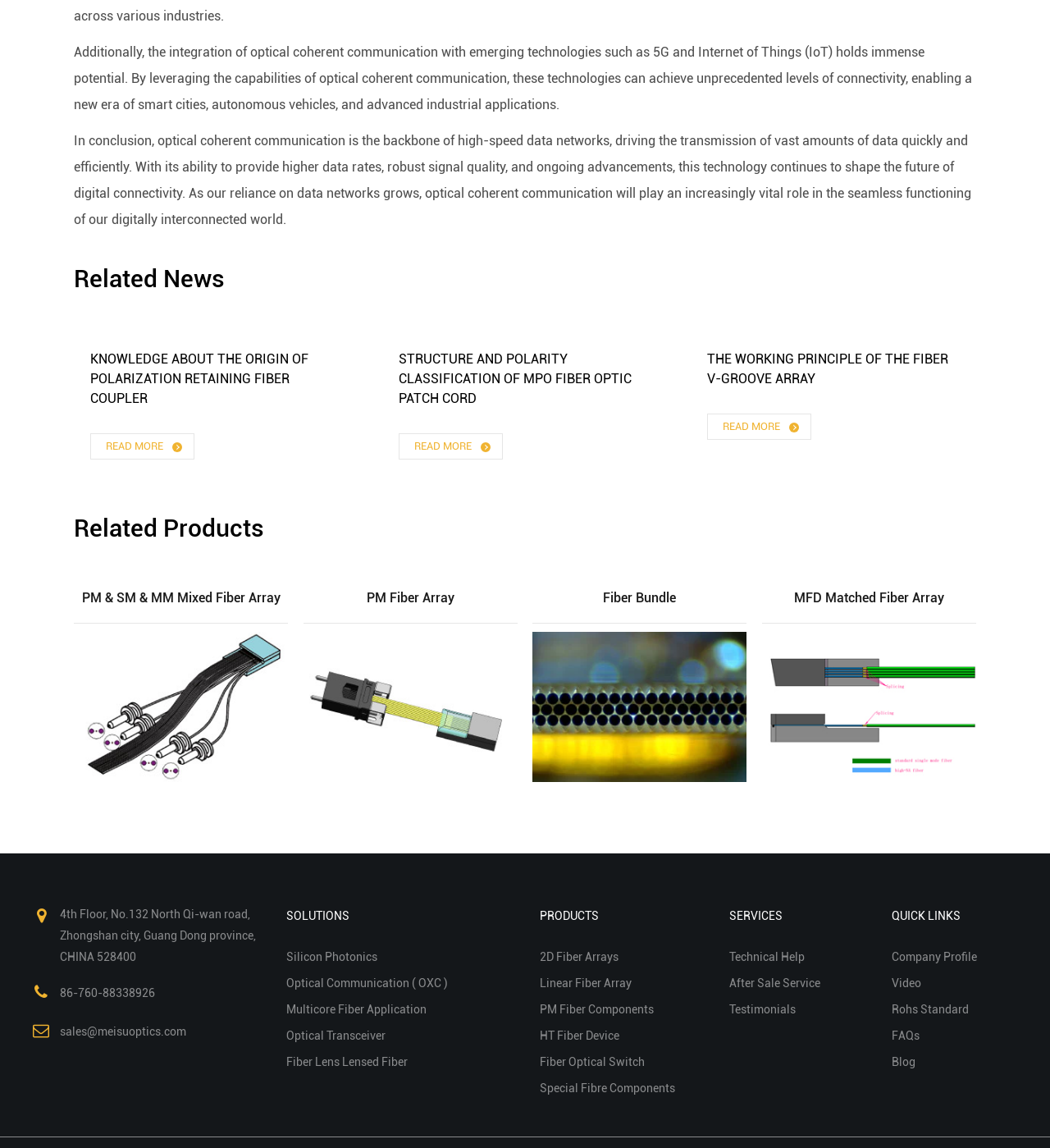Identify the bounding box coordinates of the clickable region necessary to fulfill the following instruction: "Contact sales through email". The bounding box coordinates should be four float numbers between 0 and 1, i.e., [left, top, right, bottom].

[0.057, 0.893, 0.177, 0.904]